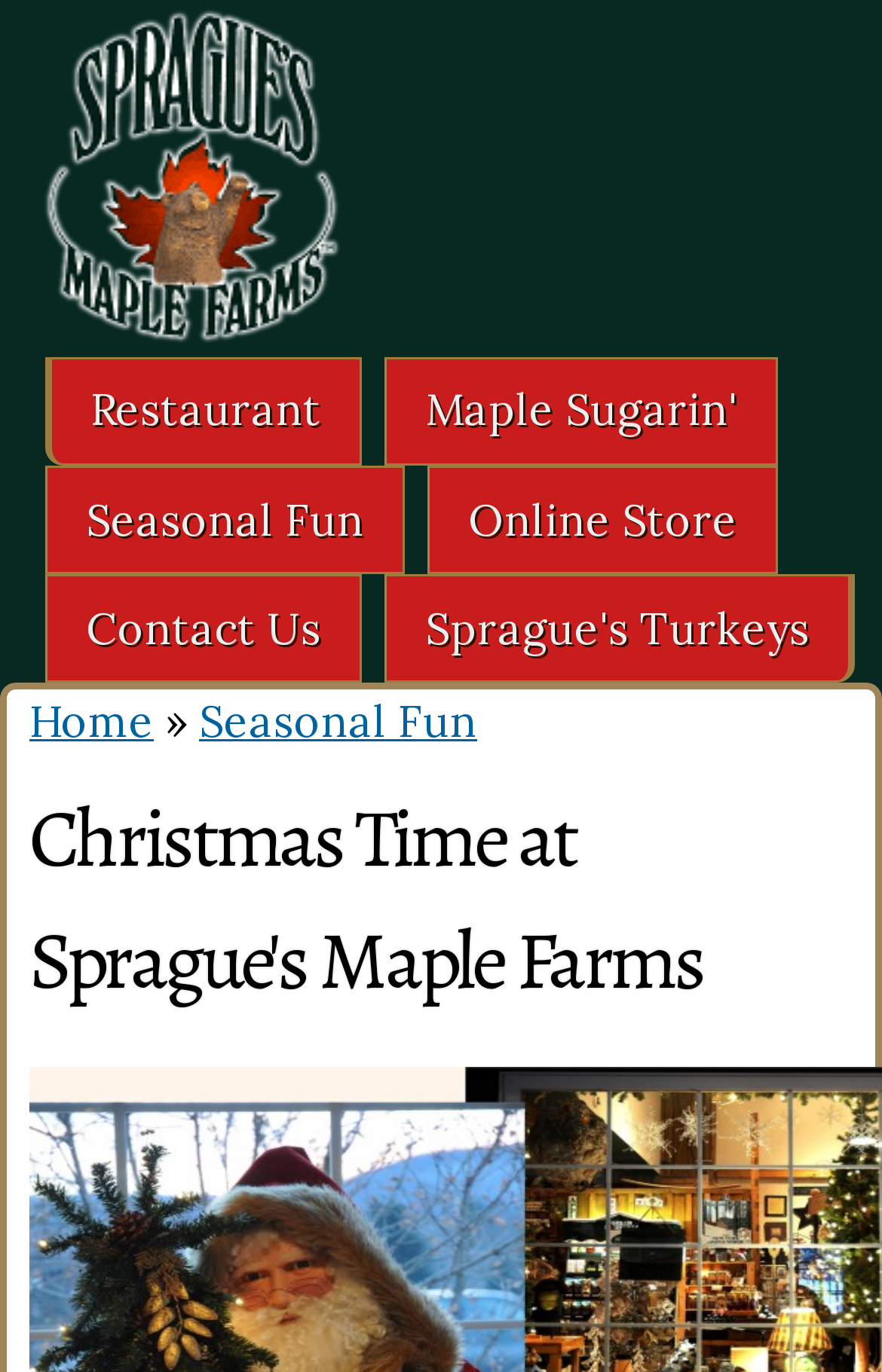Determine the bounding box coordinates of the region that needs to be clicked to achieve the task: "learn about Maple Sugarin'".

[0.438, 0.262, 0.88, 0.338]